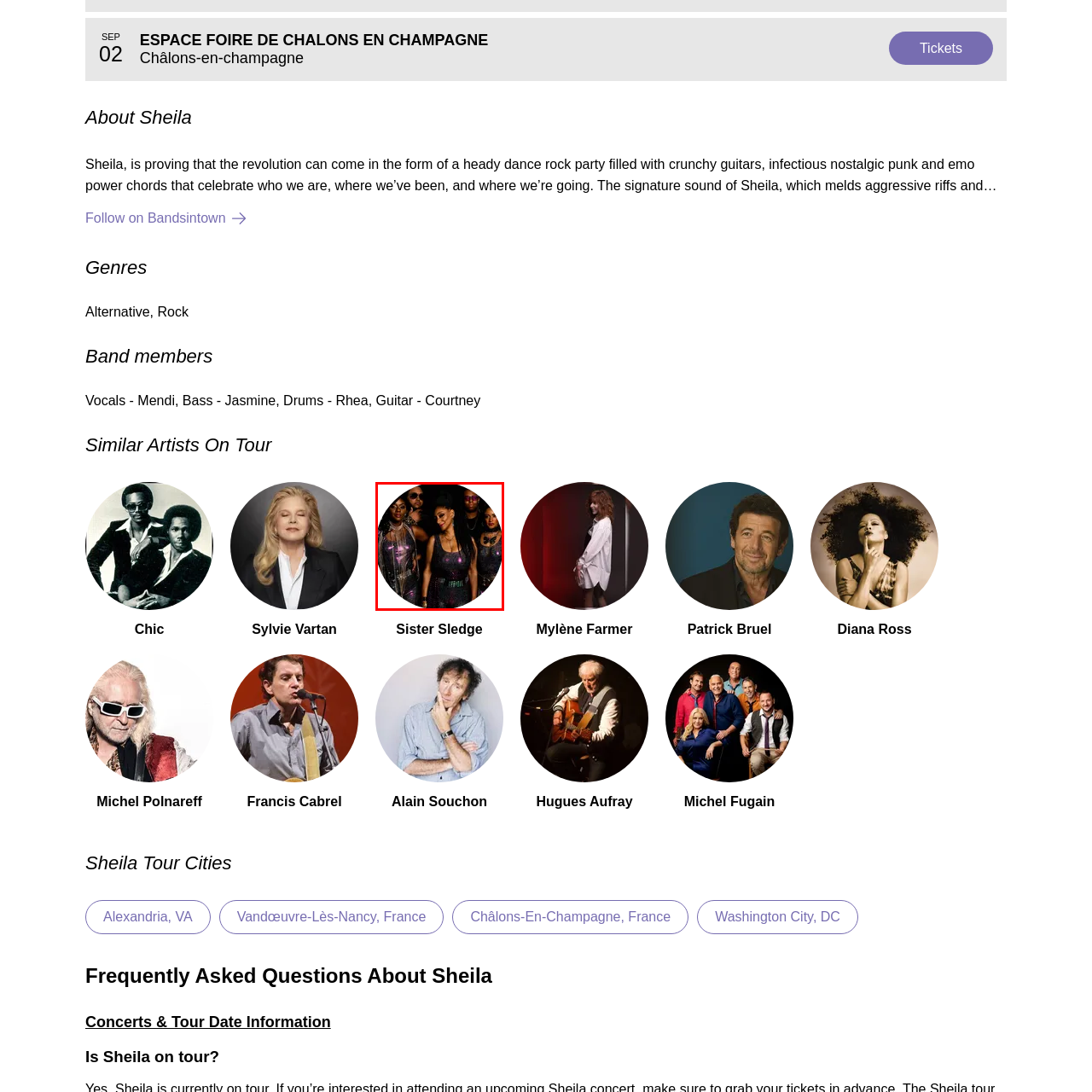Give a thorough and detailed account of the visual content inside the red-framed part of the image.

The image features the iconic music group Sister Sledge, renowned for their contribution to disco and R&B. In this vibrant shot, the group is stylishly dressed in sequined outfits, exuding confidence and charisma. The members showcase a glamorous and cohesive aesthetic, enhanced by striking poses against a dark backdrop that highlights their shimmering attire. Sister Sledge is best known for their hit songs like "We Are Family," celebrating unity and joy, reflecting their energetic performances and lasting legacy in the music industry.